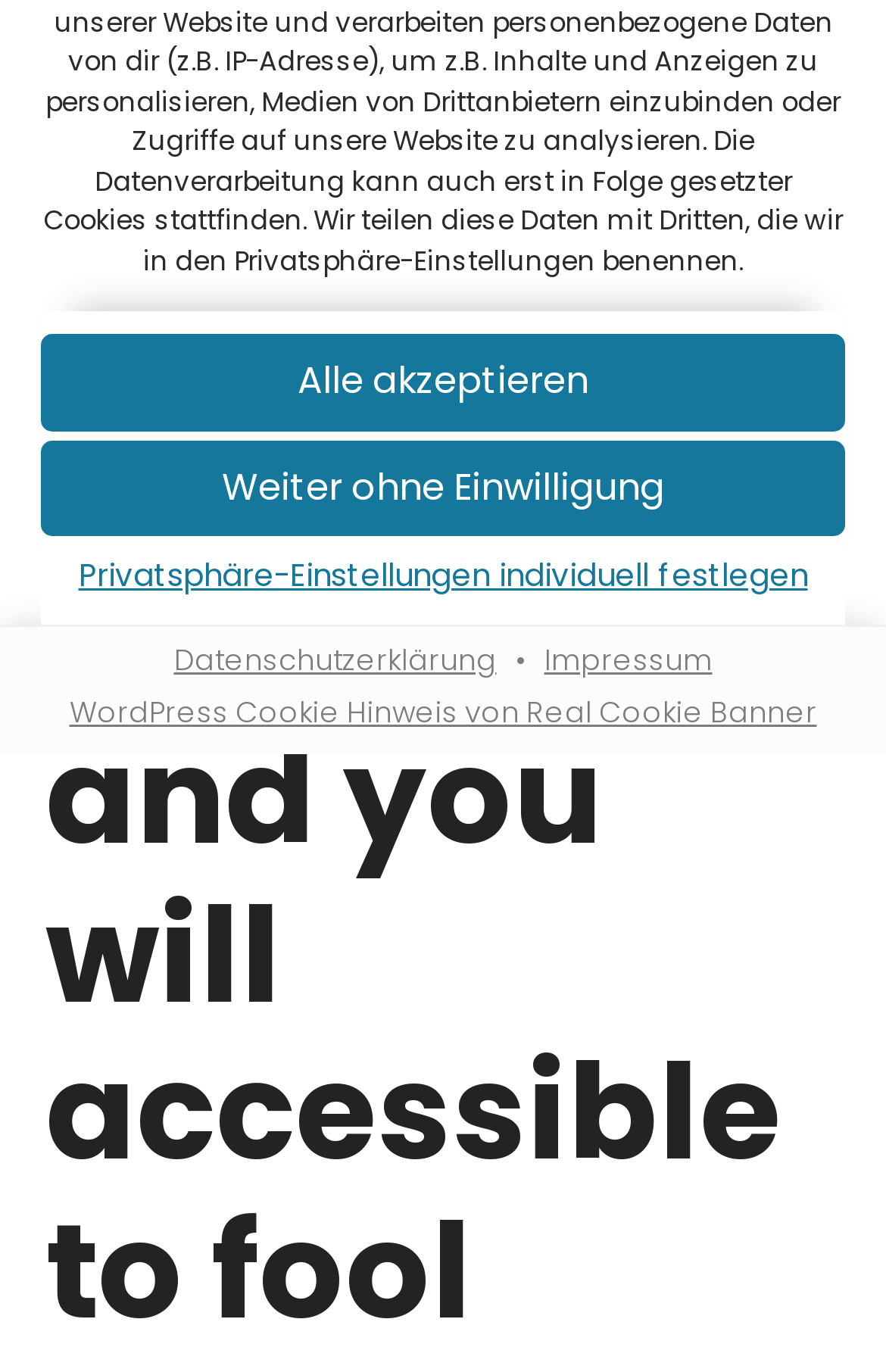Locate the bounding box of the UI element based on this description: "NEWS". Provide four float numbers between 0 and 1 as [left, top, right, bottom].

None